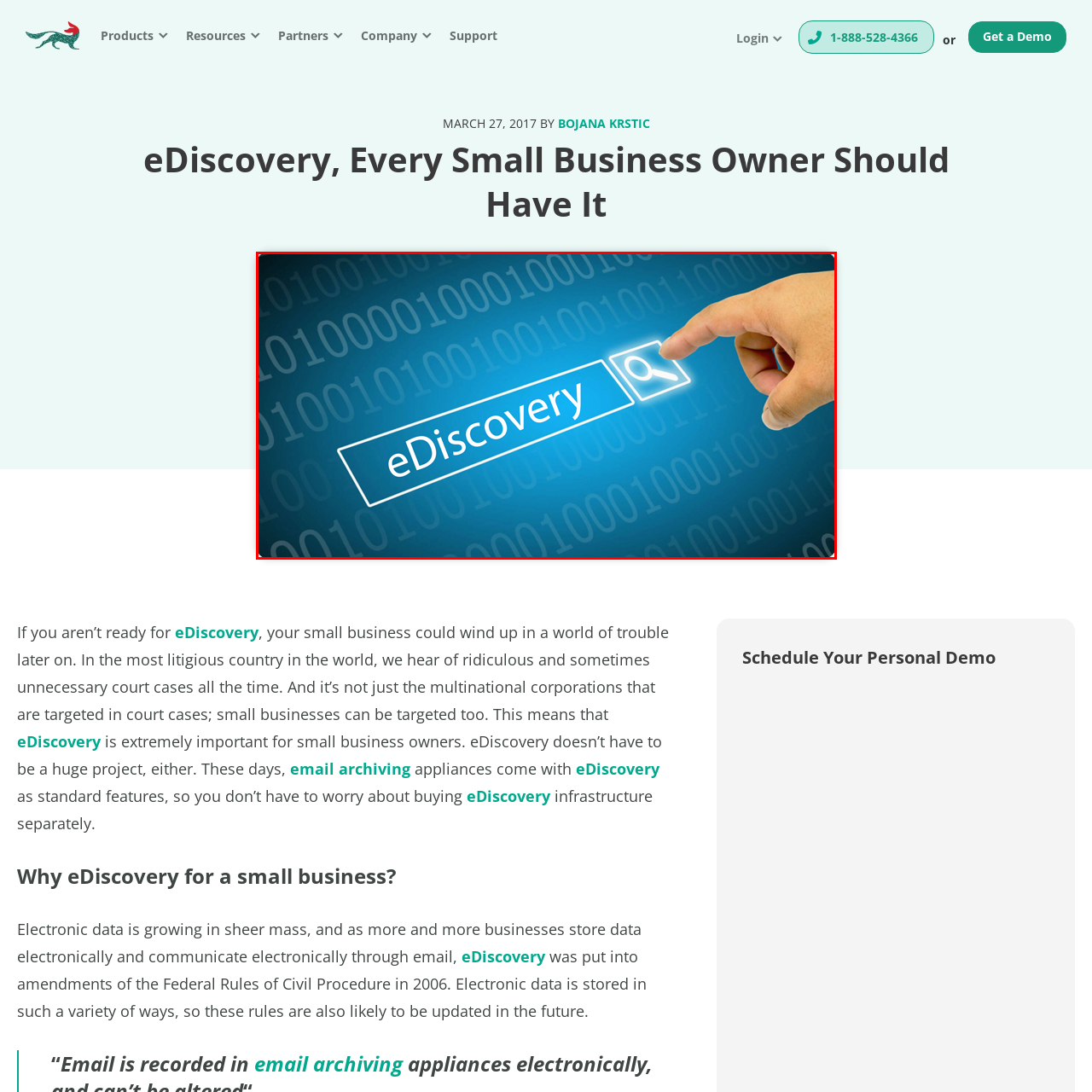Concentrate on the image inside the red border and answer the question in one word or phrase: 
What is the purpose of the search icon?

Finding relevant information